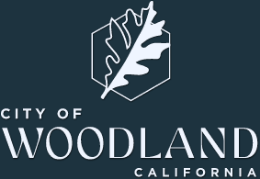What is written below the emblem?
Answer the question with as much detail as possible.

The text 'CITY OF WOODLAND' is prominently displayed below the emblem, accompanied by 'CALIFORNIA', indicating the city's location.